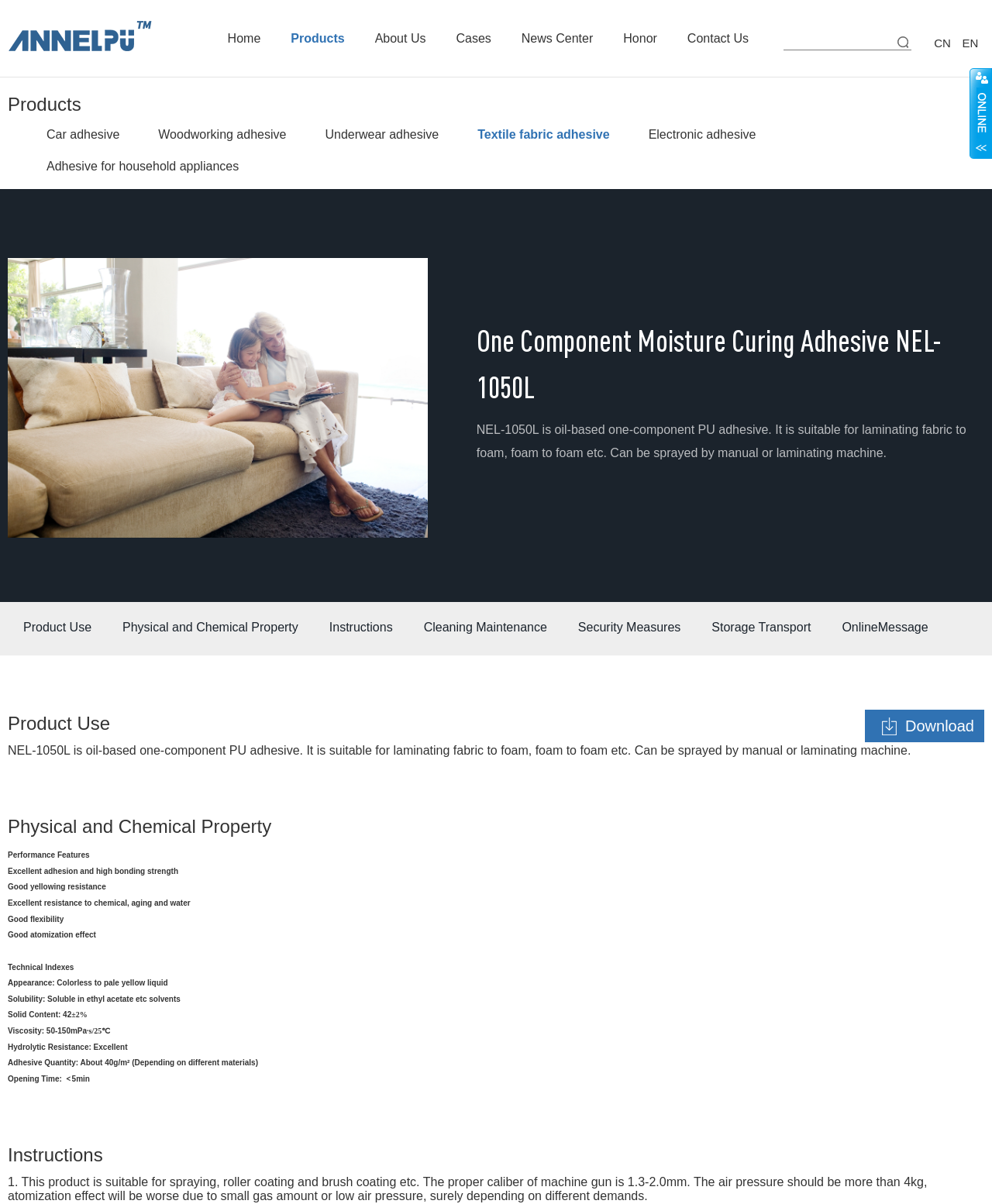Identify the bounding box coordinates of the clickable region to carry out the given instruction: "View Product Use details".

[0.023, 0.5, 0.092, 0.543]